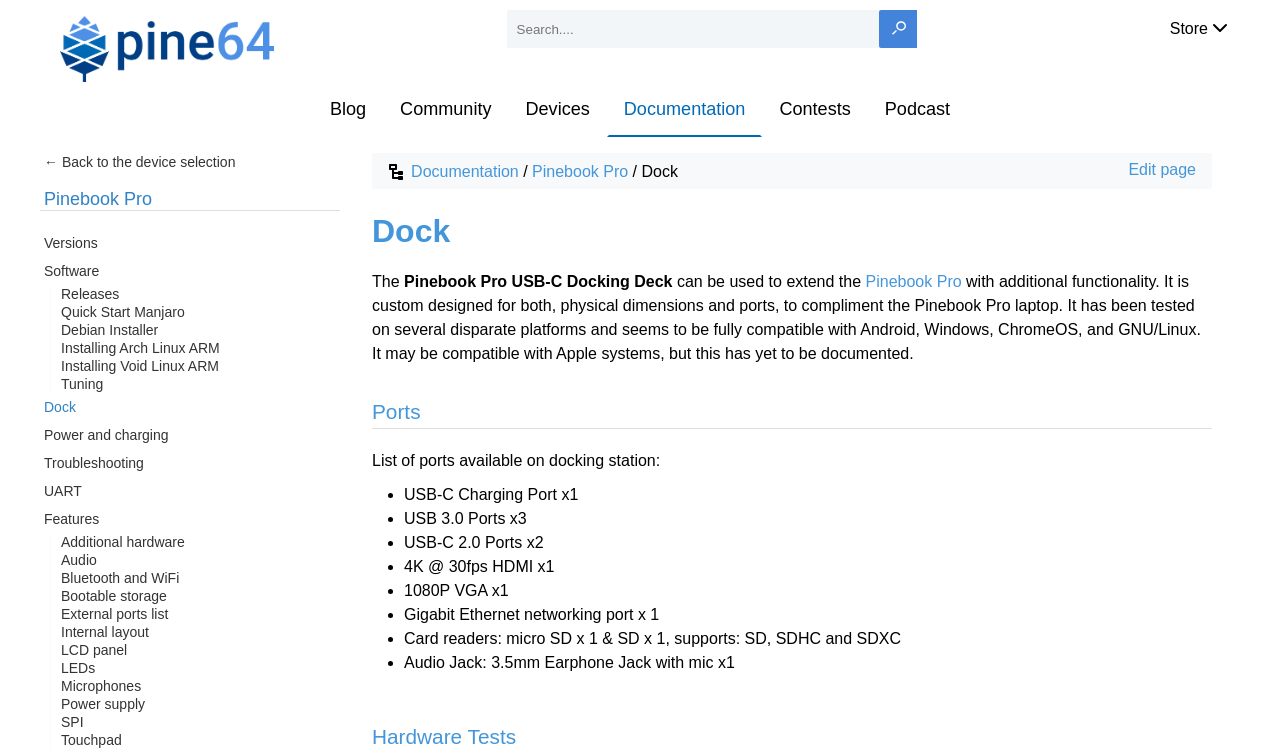Determine the bounding box coordinates of the element's region needed to click to follow the instruction: "Learn about the Pinebook Pro". Provide these coordinates as four float numbers between 0 and 1, formatted as [left, top, right, bottom].

[0.031, 0.244, 0.122, 0.287]